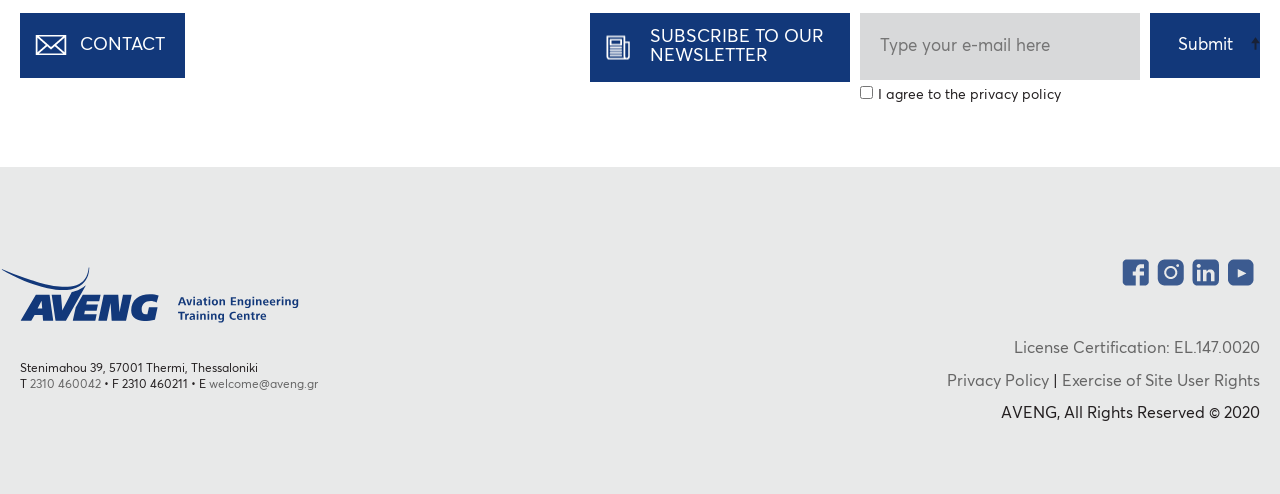What is the phone number of the company?
Based on the image, respond with a single word or phrase.

2310 460042